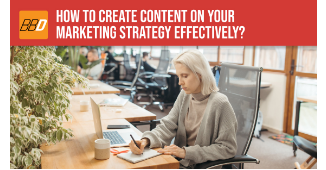Break down the image and describe each part extensively.

The image features a woman engaged in work at a modern office space, emphasizing the theme of developing effective content for marketing strategies. She is seated at a wooden desk, surrounded by an inviting atmosphere that includes natural light and greenery. The workspace is equipped with a laptop and a notebook, where she appears to be jotting down ideas or notes. 

Above her, a bold headline reads, "HOW TO CREATE CONTENT ON YOUR MARKETING STRATEGY EFFECTIVELY?", signaling the focus on guiding professionals in crafting impactful content. This image likely accompanies an article discussing strategies and tips for enhancing content marketing, highlighting the importance of quality and engagement in brand messaging. The background suggests a collaborative, professional environment, reinforcing the theme of productivity and creativity in content creation.